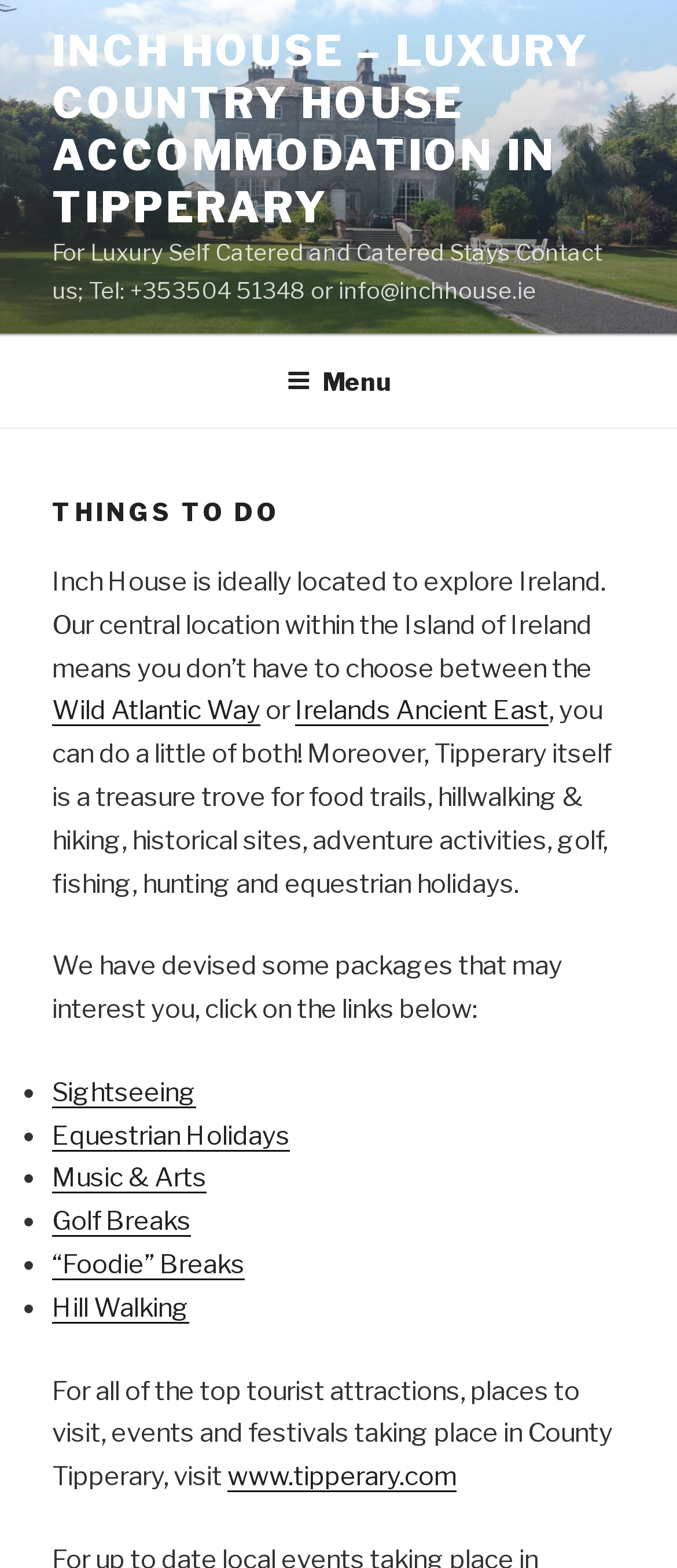Determine the bounding box coordinates for the element that should be clicked to follow this instruction: "Click the 'www.tipperary.com' link". The coordinates should be given as four float numbers between 0 and 1, in the format [left, top, right, bottom].

[0.336, 0.932, 0.674, 0.952]